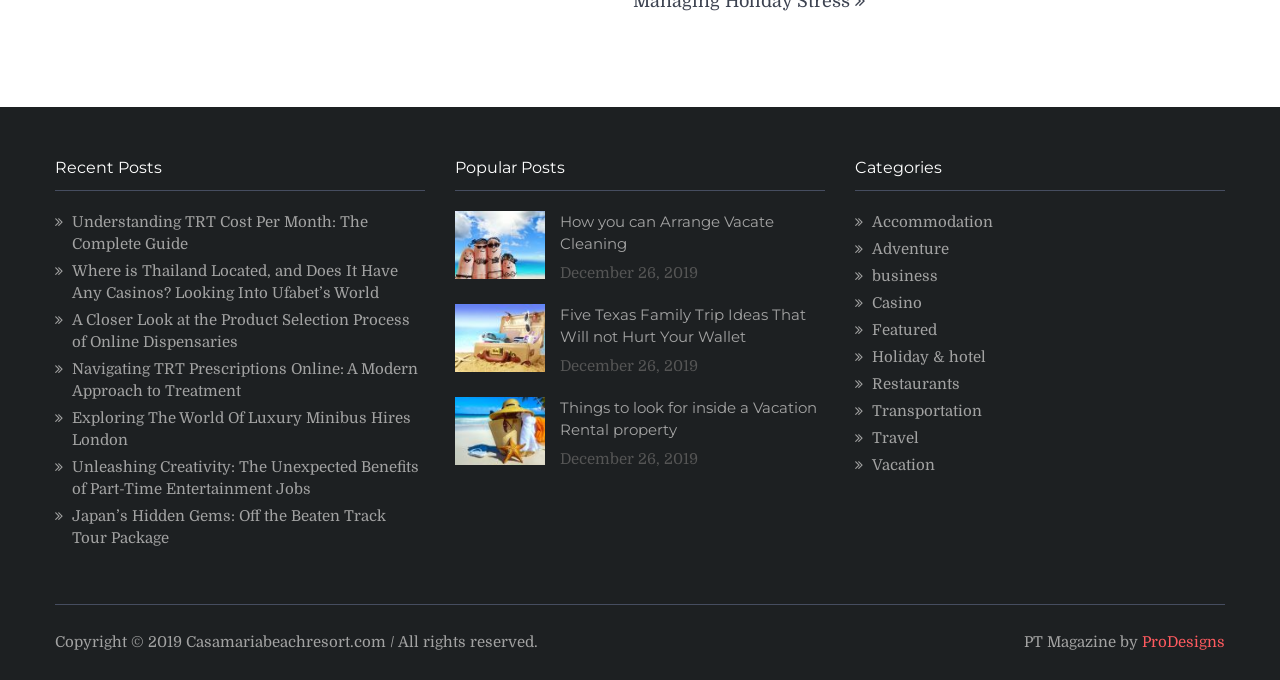Please identify the bounding box coordinates of the region to click in order to complete the given instruction: "Check 'Copyright © 2019 Casamariabeachresort.com / All rights reserved.'". The coordinates should be four float numbers between 0 and 1, i.e., [left, top, right, bottom].

[0.043, 0.93, 0.42, 0.957]